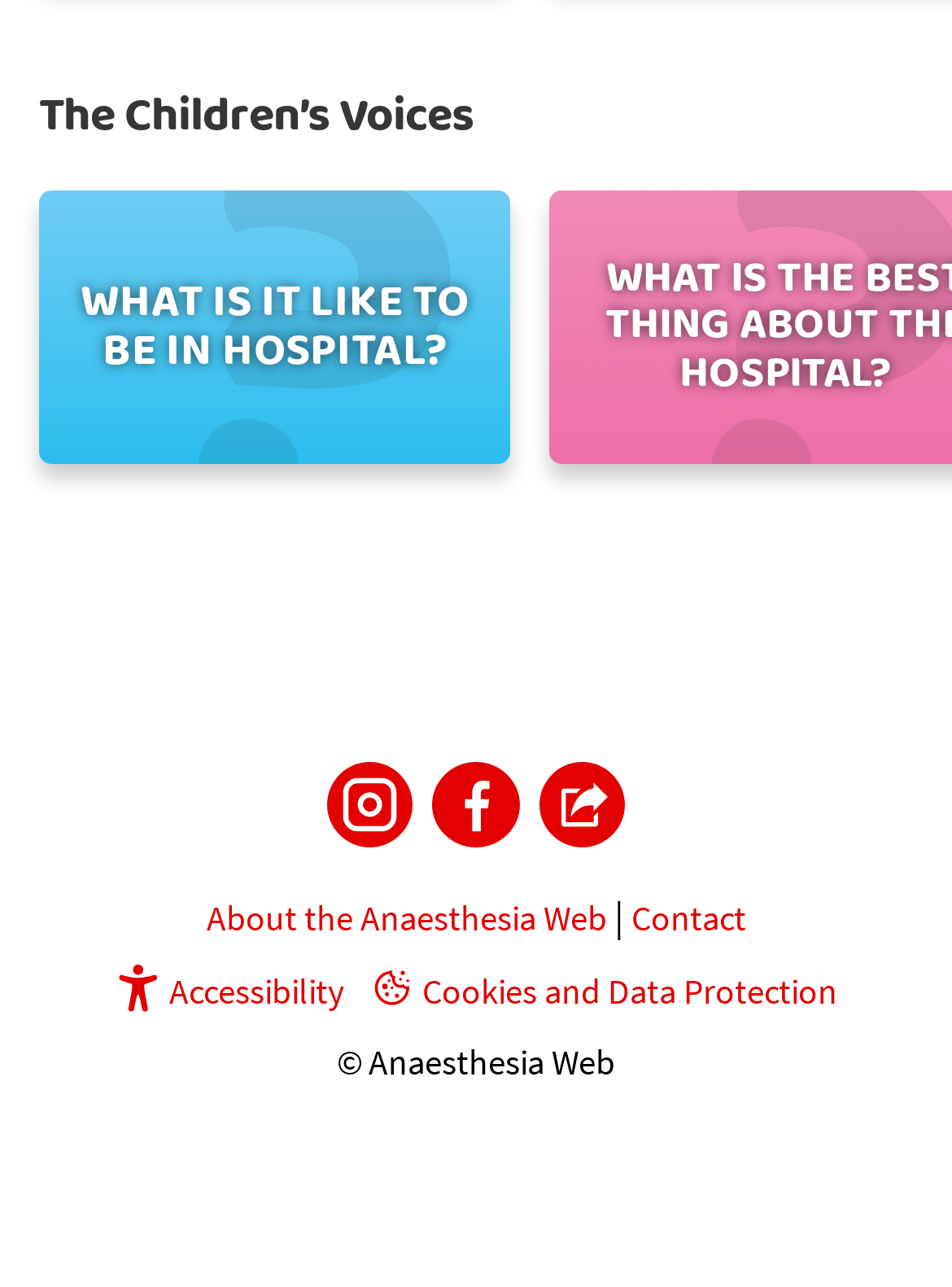Determine the bounding box for the UI element as described: "alt="Share"". The coordinates should be represented as four float numbers between 0 and 1, formatted as [left, top, right, bottom].

[0.566, 0.591, 0.656, 0.658]